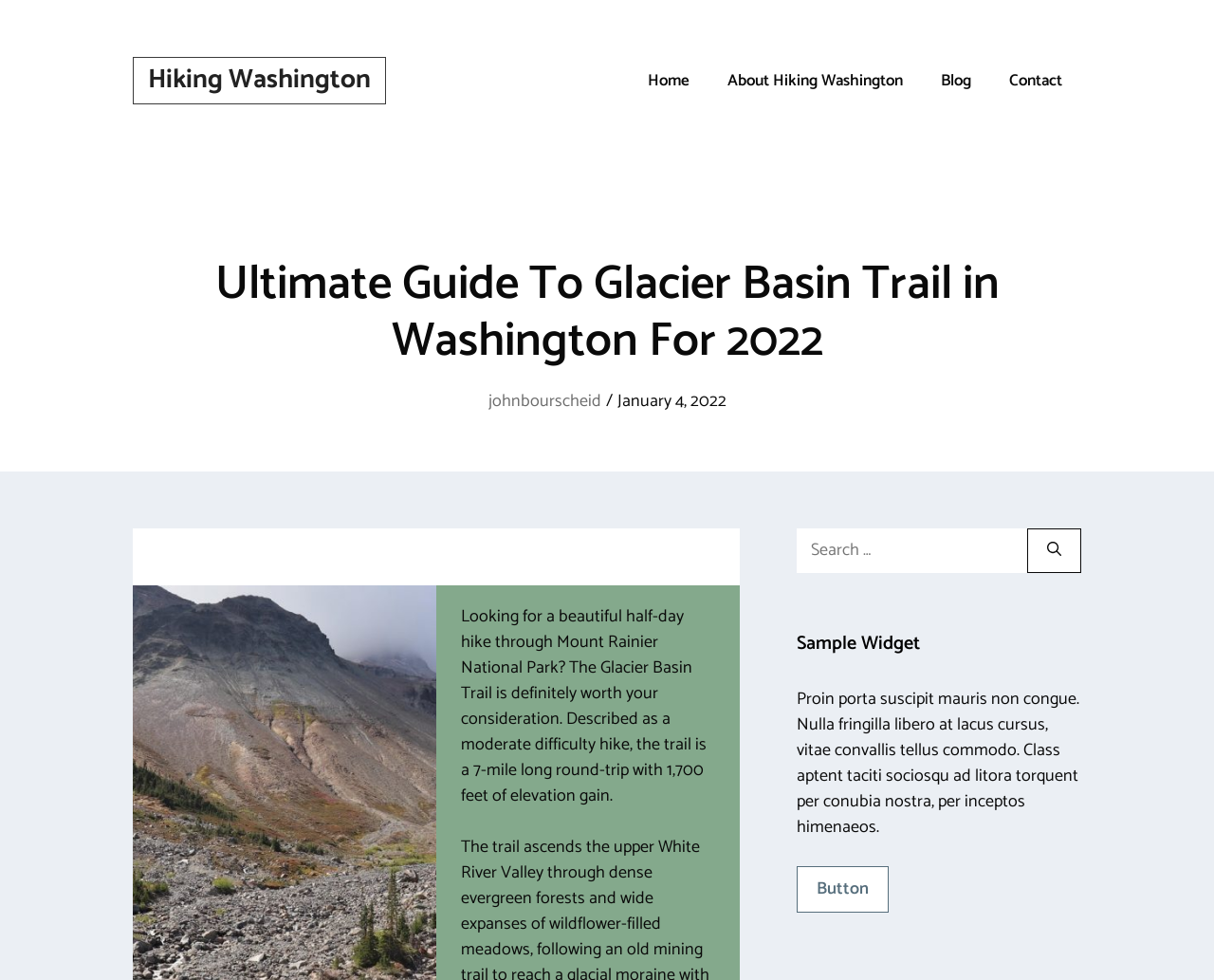Could you find the bounding box coordinates of the clickable area to complete this instruction: "Click the 'Search' button"?

[0.846, 0.539, 0.891, 0.585]